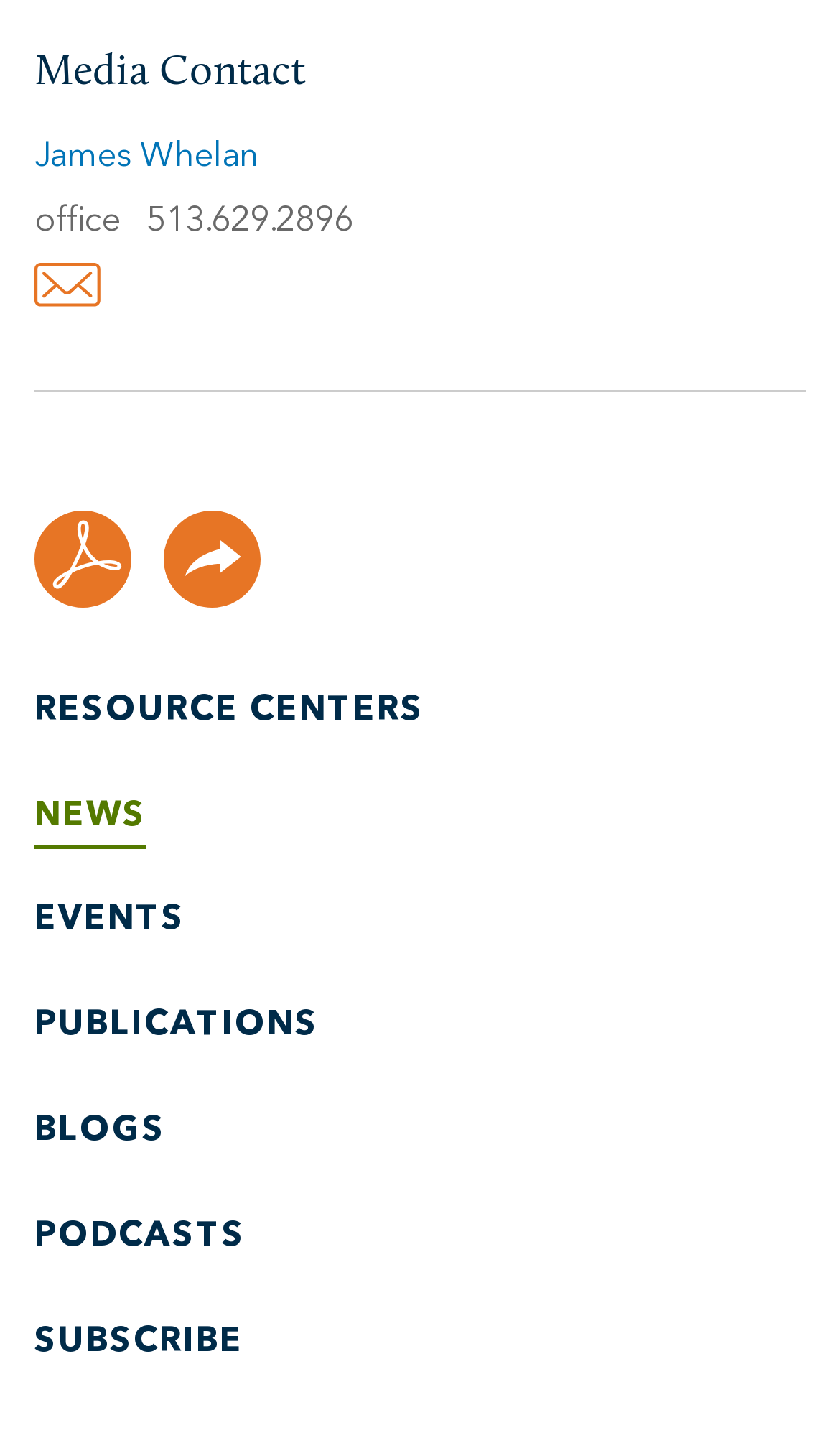Please answer the following question using a single word or phrase: 
How many links are in the navigation section?

7